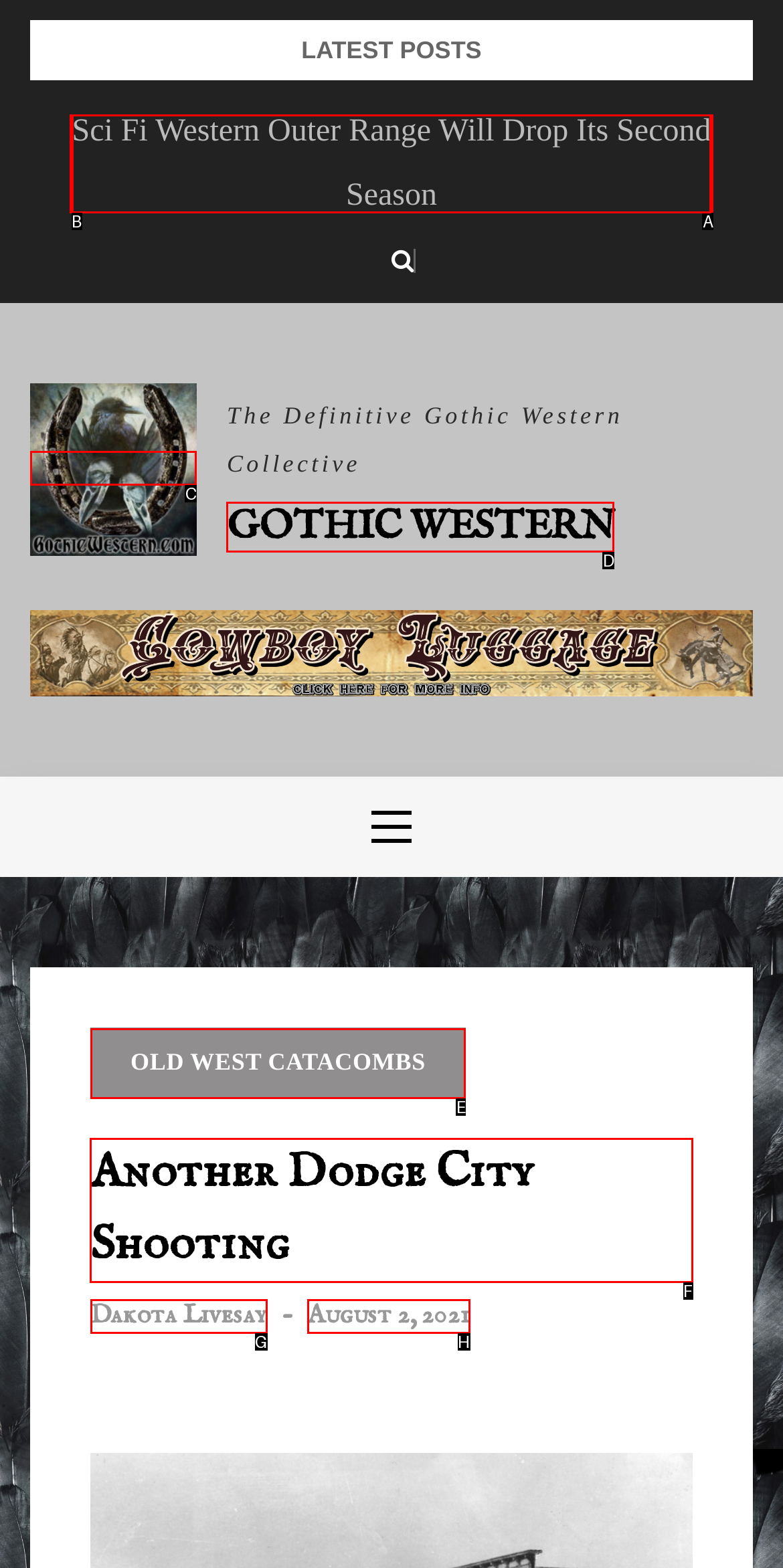Identify the appropriate choice to fulfill this task: Read the 'Another Dodge City Shooting' article
Respond with the letter corresponding to the correct option.

F